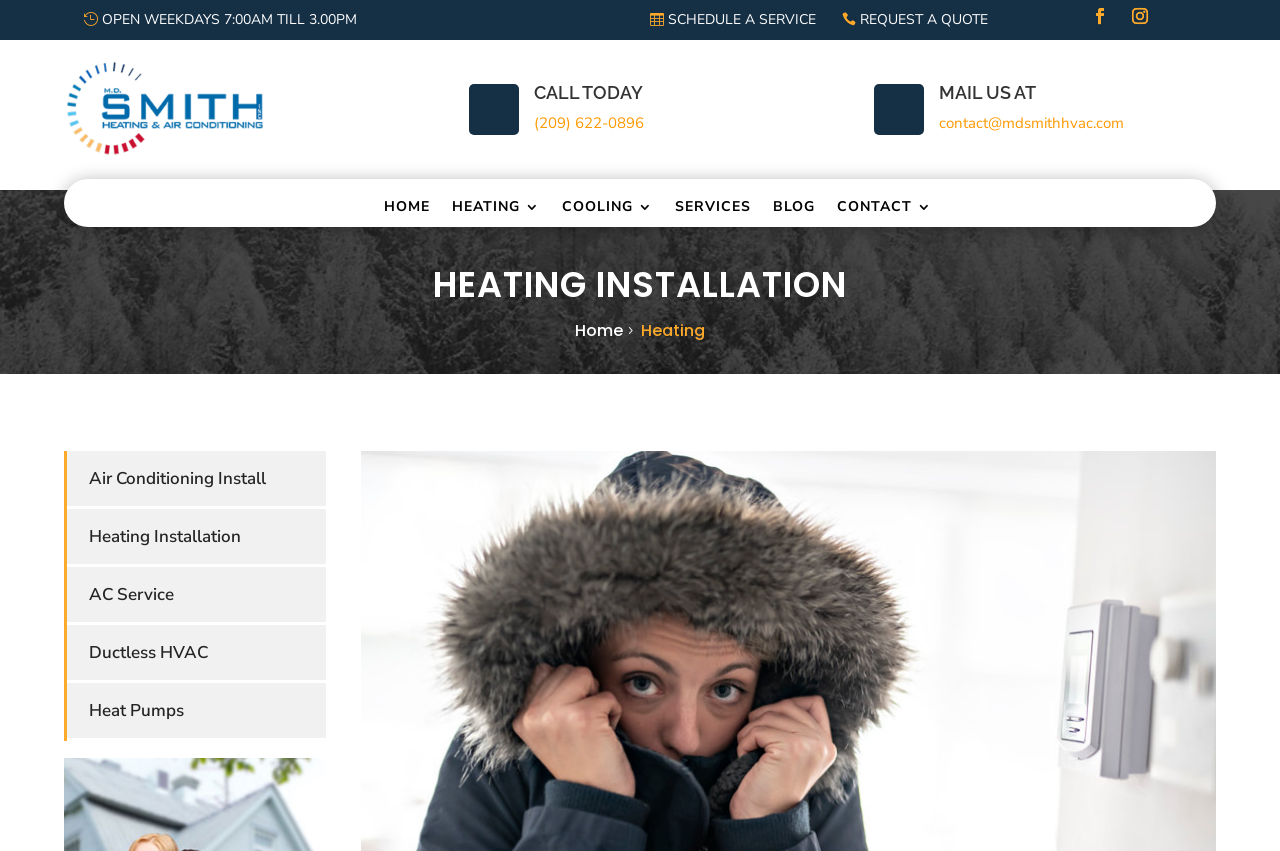Find the bounding box coordinates of the element you need to click on to perform this action: 'Schedule a service'. The coordinates should be represented by four float values between 0 and 1, in the format [left, top, right, bottom].

[0.5, 0.005, 0.645, 0.042]